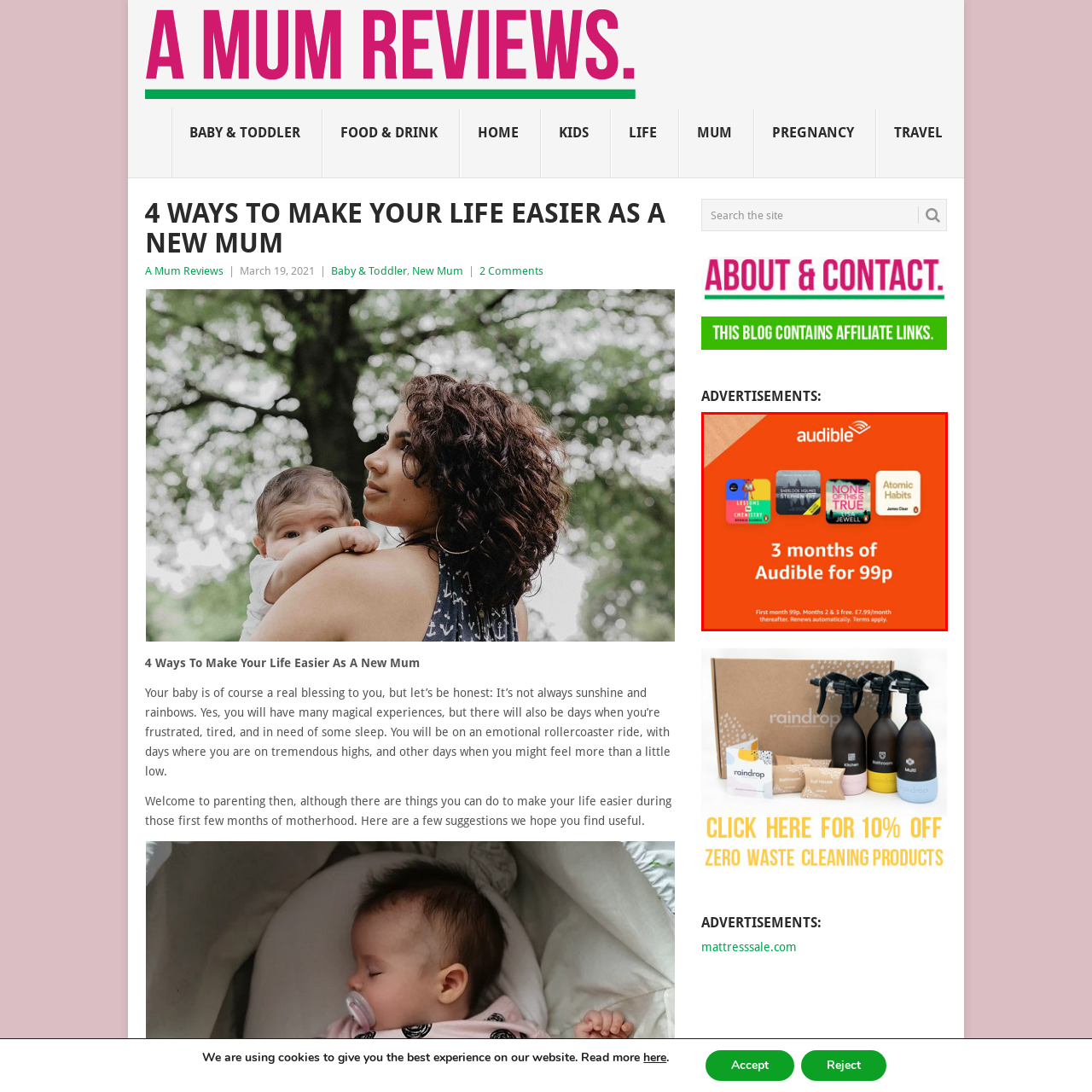Provide a comprehensive description of the image located within the red boundary.

The image promotes a special Audible offer featuring a bright orange background with the text "3 months of Audible for 99p" prominently displayed in the center. Below the main text, a note clarifies that the first month is priced at 99p, with subsequent months at £7.99 each, automatically renewing unless canceled. 

In the upper part of the image, the Audible logo is featured alongside thumbnails of four audiobooks: "Lessons in Chemistry" by Bonnie Garmus, "Sherlock Holmes: Step In" by Arthur Conan Doyle, "None of This is True" by Lisa Jewell, and "Atomic Habits" by James Clear. This visually appealing design highlights the selection available to new subscribers and invites them to take advantage of this limited-time offer.